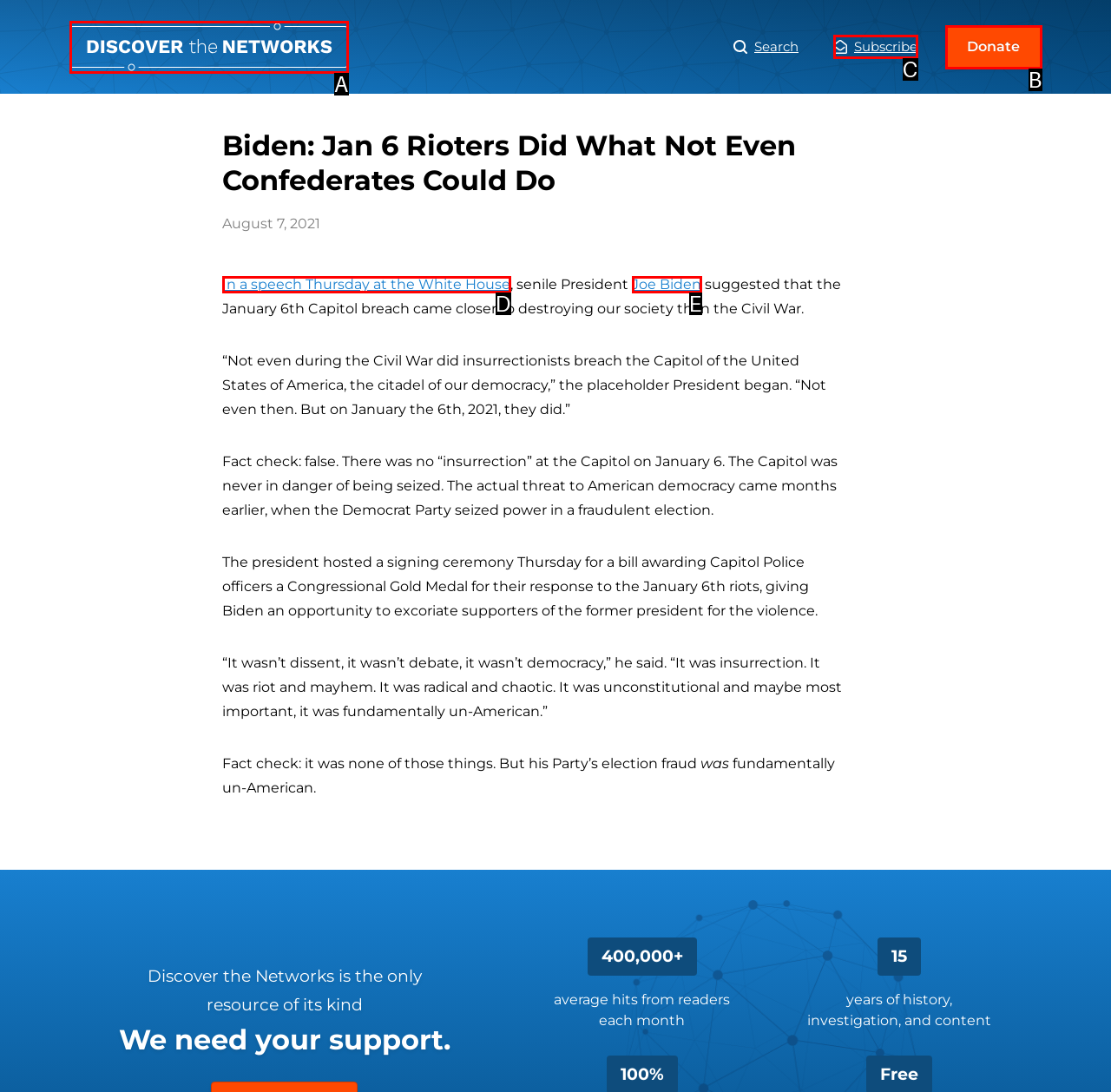Choose the HTML element that matches the description: Joe Biden
Reply with the letter of the correct option from the given choices.

E